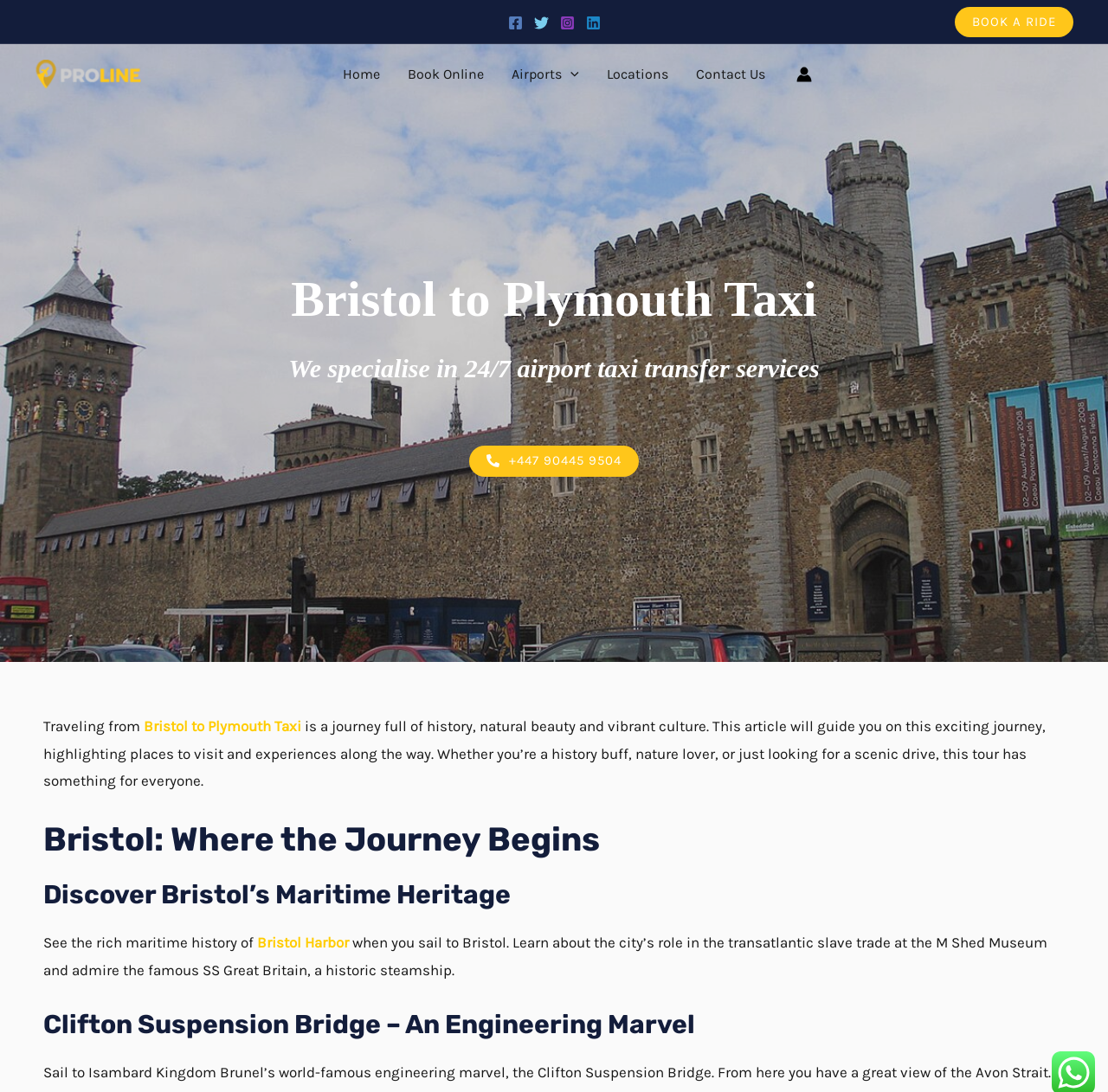What is the phone number to book a ride?
Answer the question in a detailed and comprehensive manner.

I found the answer by looking at the link element with the phone number '+447 90445 9504' which is located in the middle of the webpage, indicating that it is the contact number to book a ride.